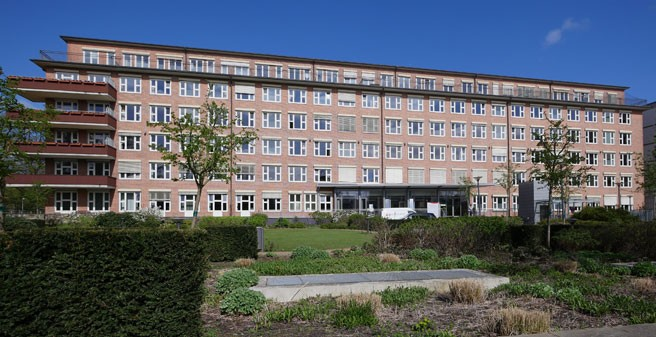Summarize the image with a detailed caption.

The image depicts the Institute for Health Care Provision in Dermatology and the Care Professions (IVDP), located at the University Medical Center Hamburg-Eppendorf (UKE). The building is characterized by its distinctive architecture with multiple stories, large windows, and a structured façade, blending modern functionality with an inviting atmosphere. Surrounding the institute, well-maintained gardens feature greenery and landscaped areas, contributing to a serene environment for both patients and visitors. A clear blue sky complements the scene, highlighting the facility as a hub for health services research focused on dermatology and nursing.